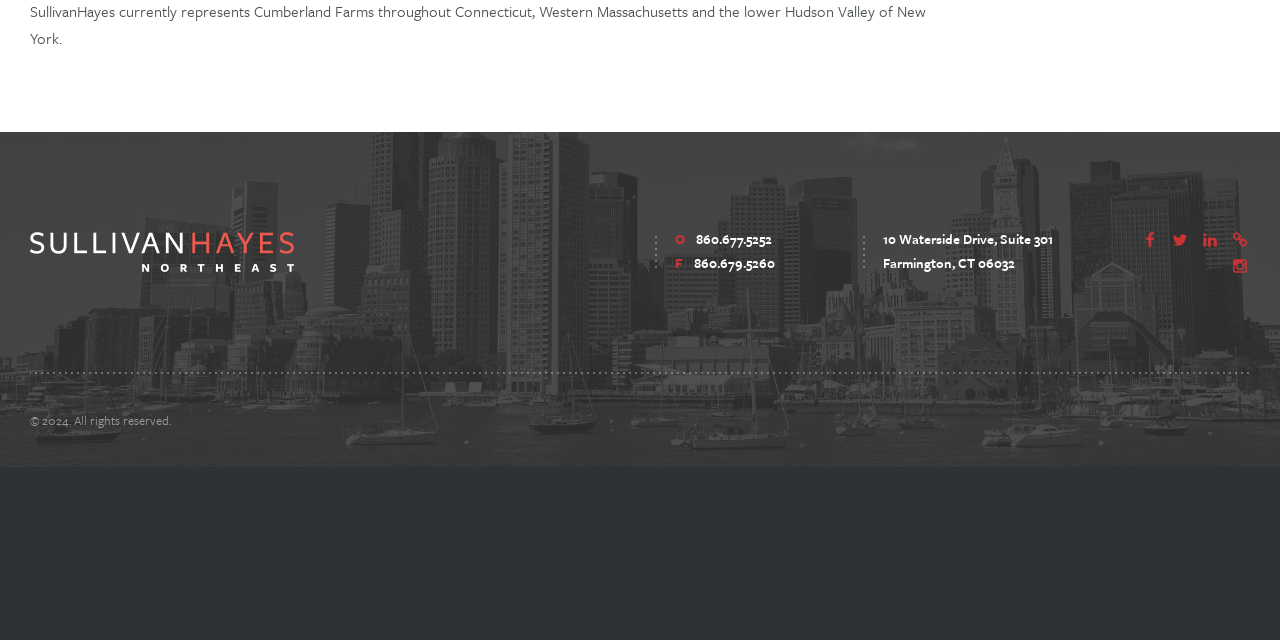Bounding box coordinates are to be given in the format (top-left x, top-left y, bottom-right x, bottom-right y). All values must be floating point numbers between 0 and 1. Provide the bounding box coordinate for the UI element described as: Farmington, CT 06032

[0.69, 0.396, 0.793, 0.427]